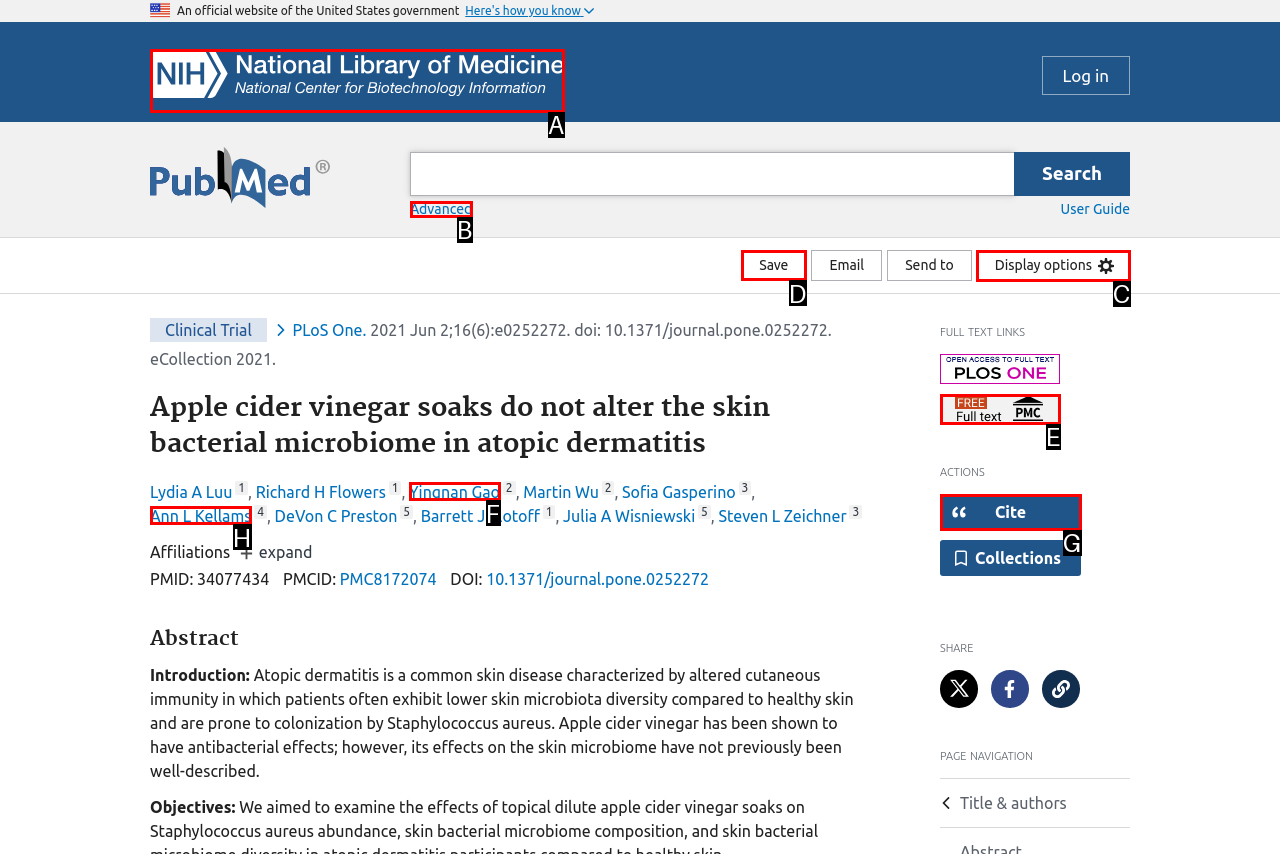Select the HTML element that needs to be clicked to carry out the task: Click on the 'Save' button
Provide the letter of the correct option.

D